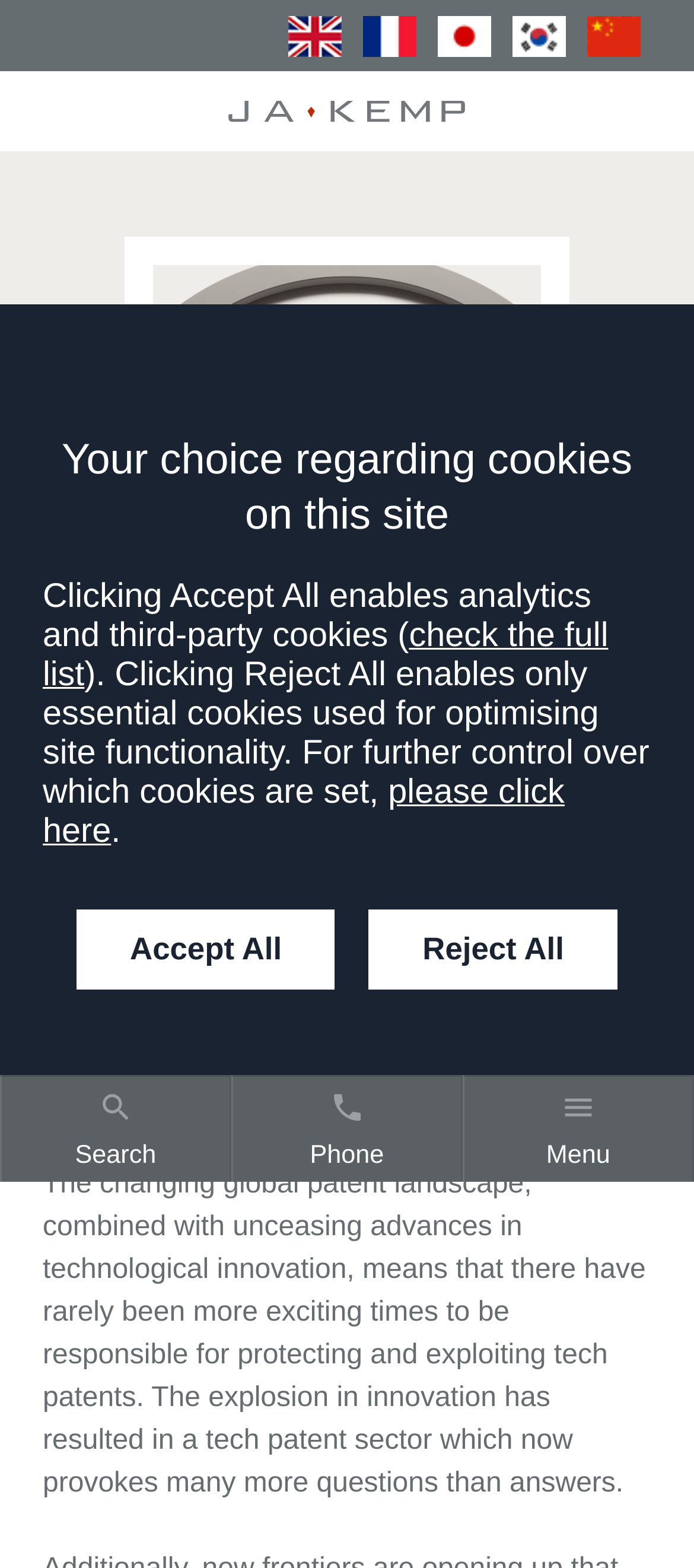Elaborate on the different components and information displayed on the webpage.

The webpage is about the Tech Patent Network Europe, specifically J A Kemp. At the top, there is a navigation section with links to translate the page into different languages, including English, French, Japanese, Korean, and Chinese (Simplified). Each language option has a corresponding flag icon. 

To the right of the navigation section, there is a logo image of J A Kemp. Below the navigation section, there is a large image with the text "Tech Patent Network Europe" written on it. 

The main content of the page is divided into two sections. On the left, there is a menu with links to "Home" and "Events". On the right, there is a heading "Tech Patent Network Europe" followed by a paragraph of text that describes the changing global patent landscape and its impact on tech patents. 

Below the main content, there is a section with a heading that is not explicitly stated, but it appears to be related to cookies and site functionality. There are two buttons, "Accept All" and "Reject All", which allow users to control which cookies are set on the site. 

At the bottom of the page, there are three buttons: "Search", "Phone", and "Menu". The "Search" button is accompanied by a search box and a "Site search" label. The "Phone" button has an image of a phone, and the "Menu" button has an image of a menu icon. 

On the right side of the bottom section, there is a "Contact" section with links to London and Paris offices, along with their phone numbers.